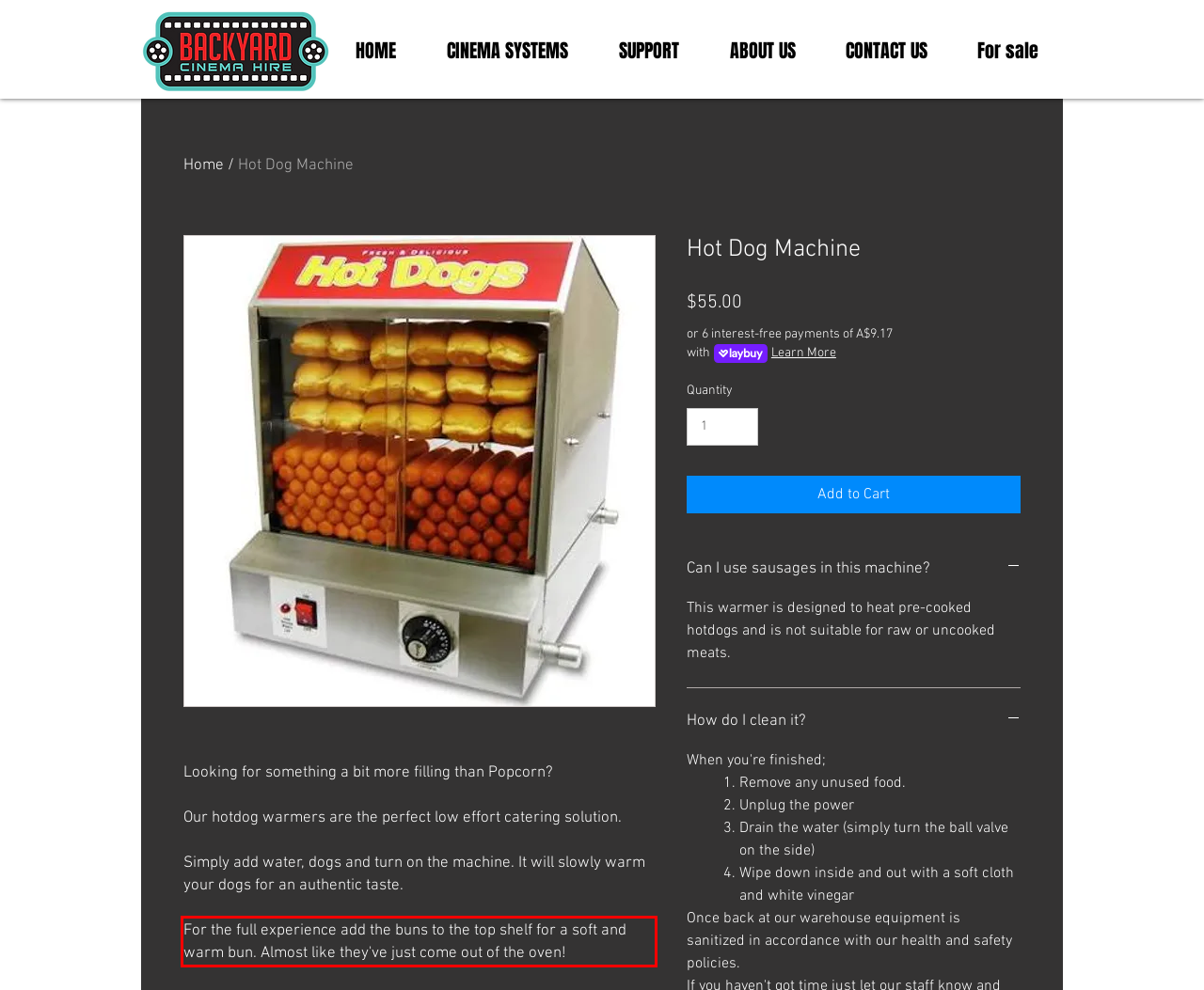Extract and provide the text found inside the red rectangle in the screenshot of the webpage.

For the full experience add the buns to the top shelf for a soft and warm bun. Almost like they've just come out of the oven!